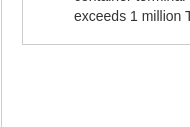What is the significance of the astronaut's journey?
Use the image to answer the question with a single word or phrase.

Merging of science and culture